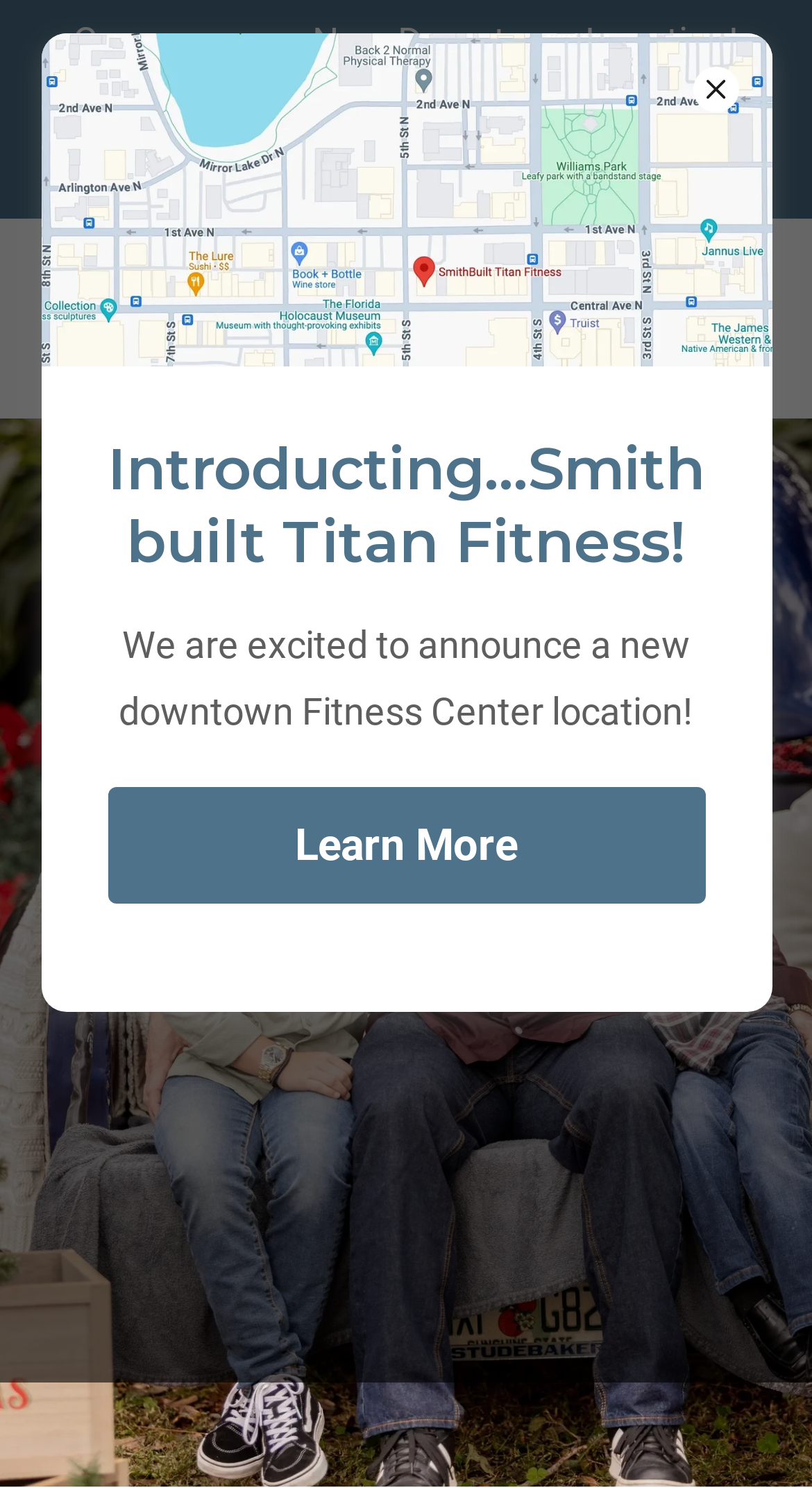Provide a one-word or short-phrase response to the question:
What is the name of the fitness center?

SmithBuilt Fitness